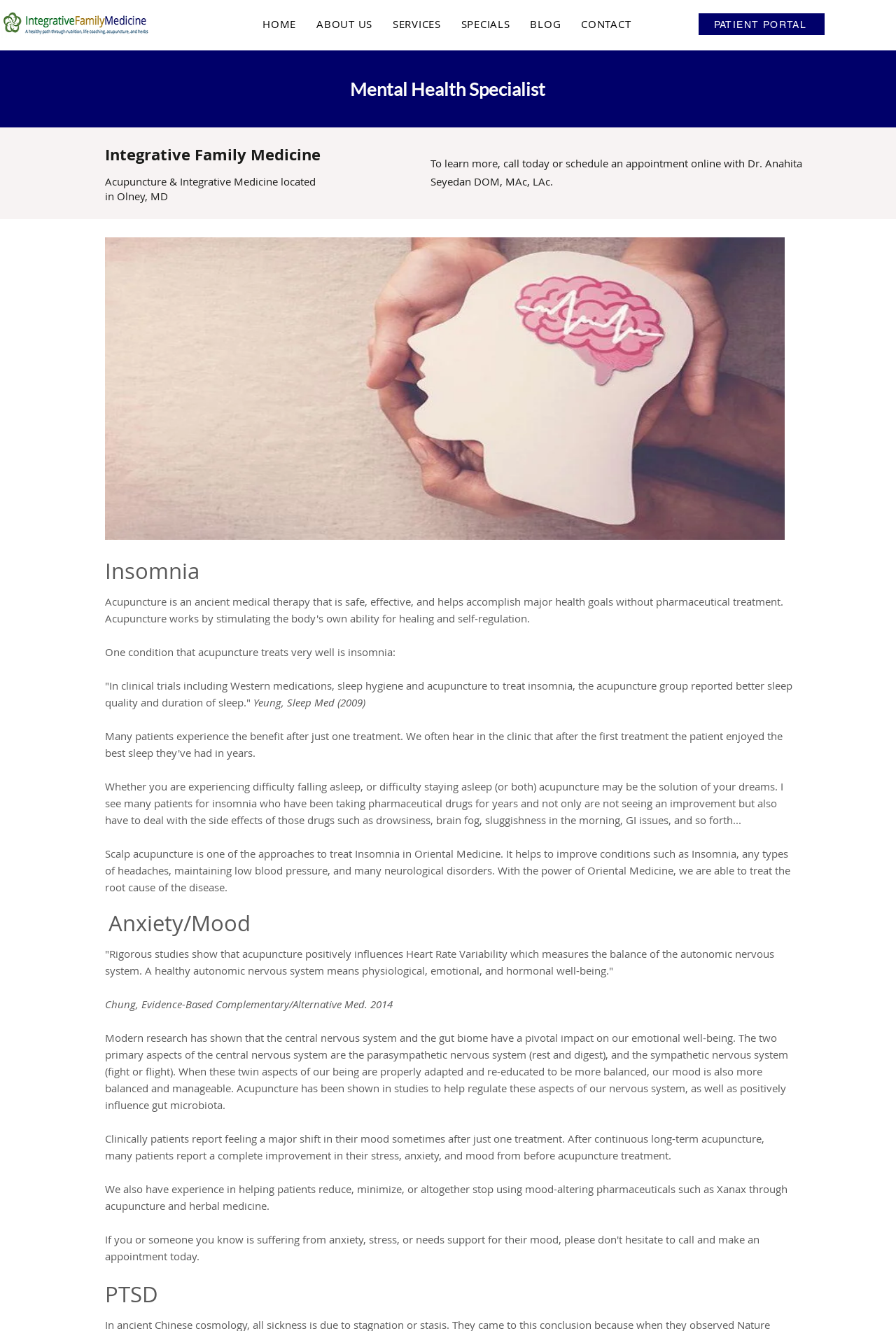Answer the question below with a single word or a brief phrase: 
What is the approach to treat Insomnia in Oriental Medicine?

Scalp acupuncture